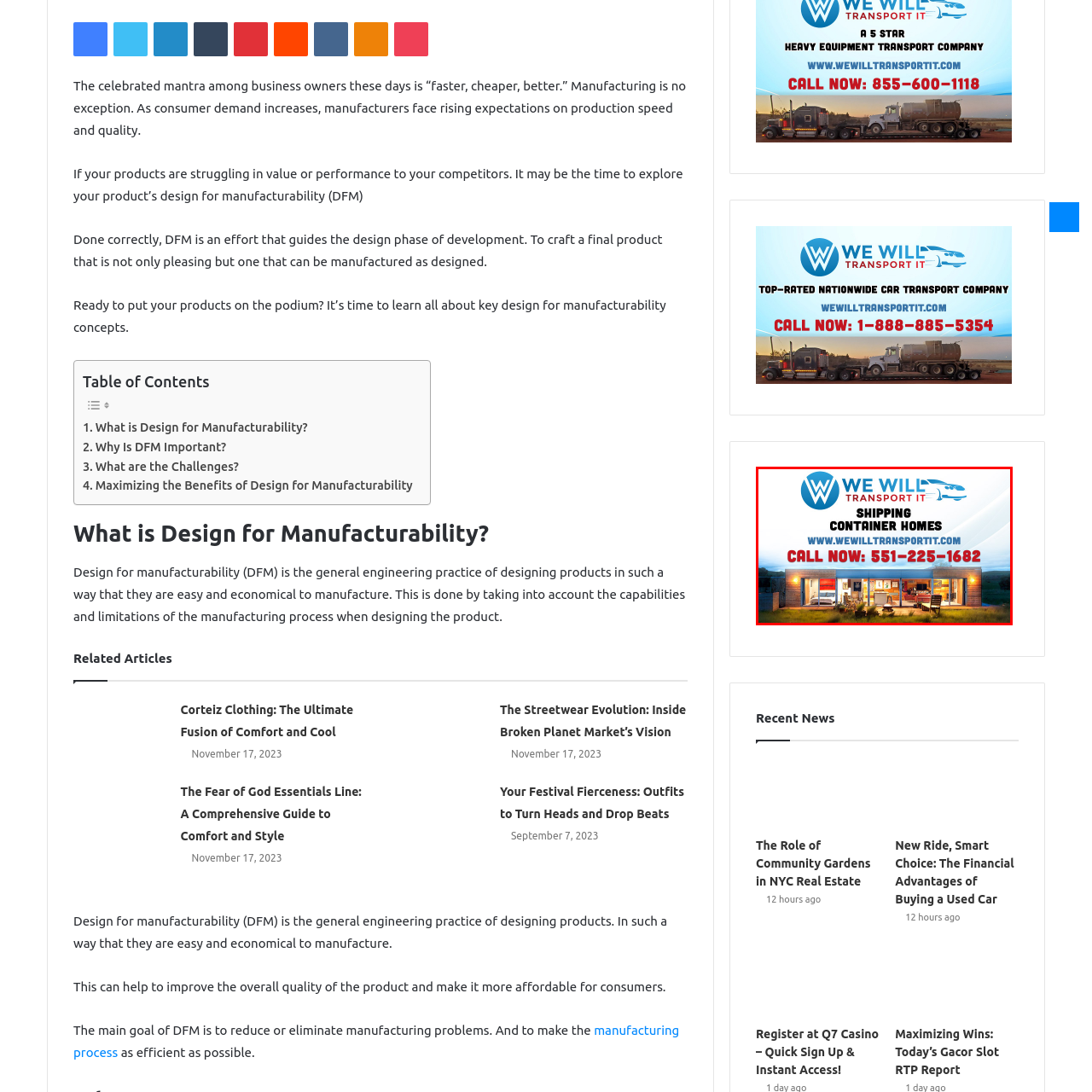Generate a thorough description of the part of the image enclosed by the red boundary.

The image showcases a stylish advertisement for "We Will Transport It," a company that specializes in shipping container homes. Prominently featured at the top is the company's logo, which includes a stylized blue letter "W" along with a graphic of an airplane, emphasizing their transportation services. Below the logo, the text reads "SHIPPING CONTAINER HOMES," highlighting the unique offering of the company. 

The bottom of the advertisement includes the website URL, "www.wewilltransportit.com," directing potential customers to learn more about their services. Additionally, a bold call-to-action urges viewers to "CALL NOW: 551-225-1682," making it easy for interested parties to reach out. 

The background image depicts a modern, beautifully designed shipping container home set against a serene landscape, conveying the attractive lifestyle associated with these innovative living spaces. Overall, the advertisement combines visual appeal with practical information, aimed at attracting customers interested in eco-friendly housing solutions.